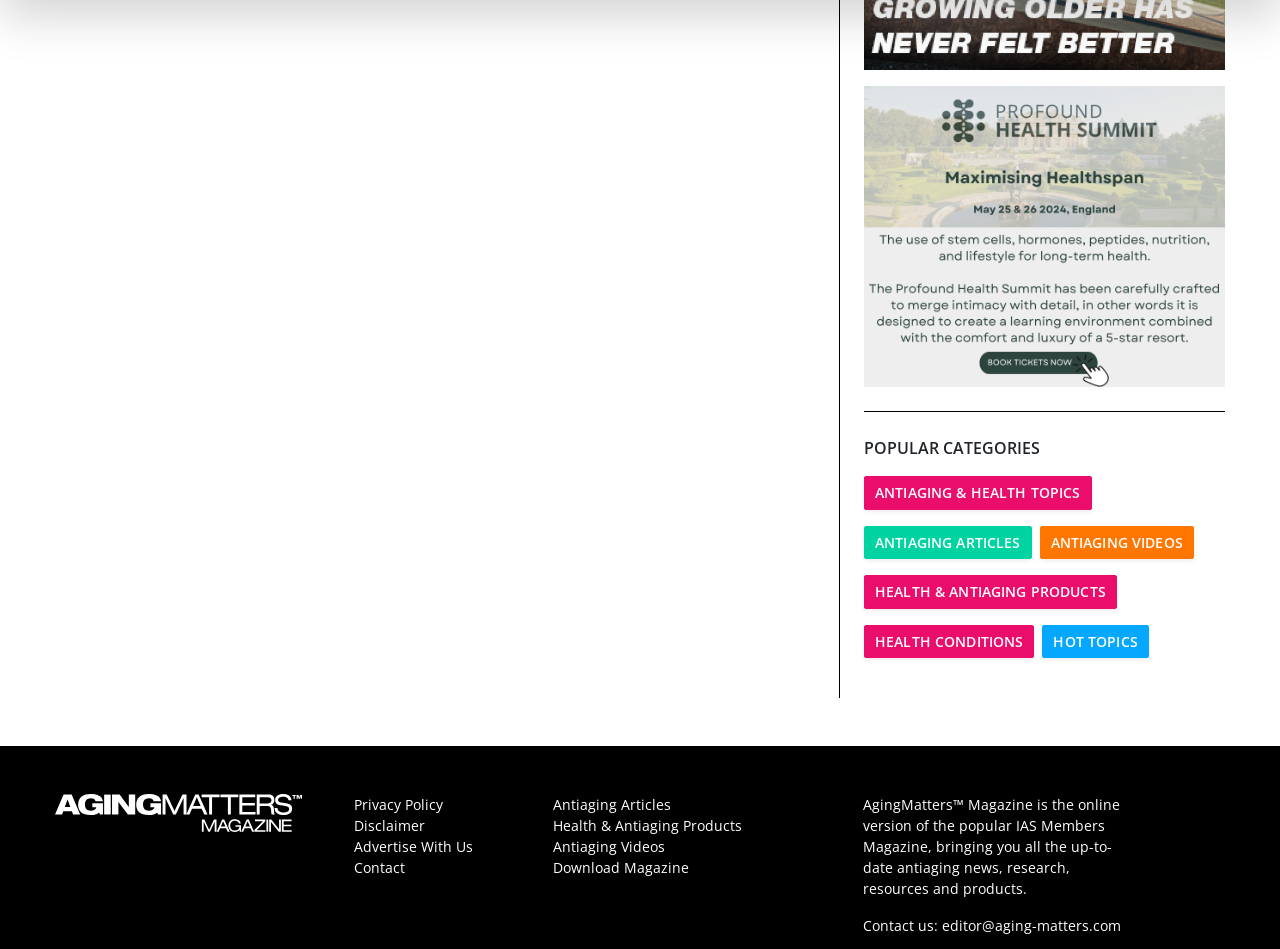Pinpoint the bounding box coordinates for the area that should be clicked to perform the following instruction: "Choose an offer for Prado Museum tickets".

None